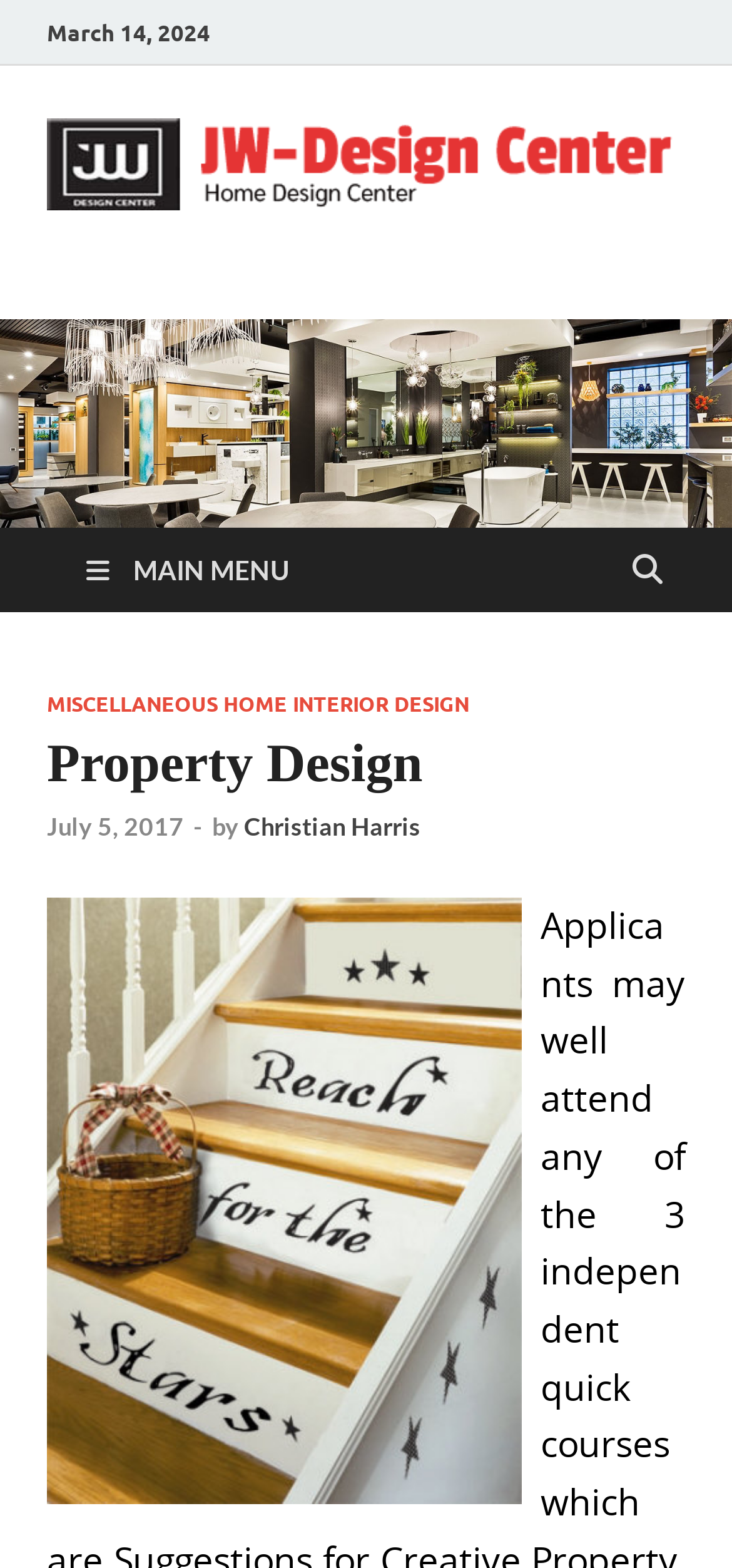Offer a comprehensive description of the webpage’s content and structure.

The webpage is about Property Design, specifically focused on JW-Design Center. At the top-left corner, there is a date "March 14, 2024" displayed. Next to it, there is a link to "JW-Design Center" with an accompanying image of the same name. 

Below the date, there is another link to "JW-Design Center" with a text "Home Design Center" adjacent to it. On the right side of these links, there is a main menu icon represented by "\uf0c9" with the text "MAIN MENU" next to it. 

When the main menu is expanded, it reveals a header section with several links and headings. The first link is "MISCELLANEOUS HOME INTERIOR DESIGN", followed by a heading "Property Design". Below the heading, there is a link to a specific date "July 5, 2017" with a time component, accompanied by a hyphen and the text "by". The author's name, "Christian Harris", is displayed as a link next to the "by" text. 

On the right side of the main menu, there is an image related to "Miscellaneous Home Interior Design", taking up a significant portion of the page.